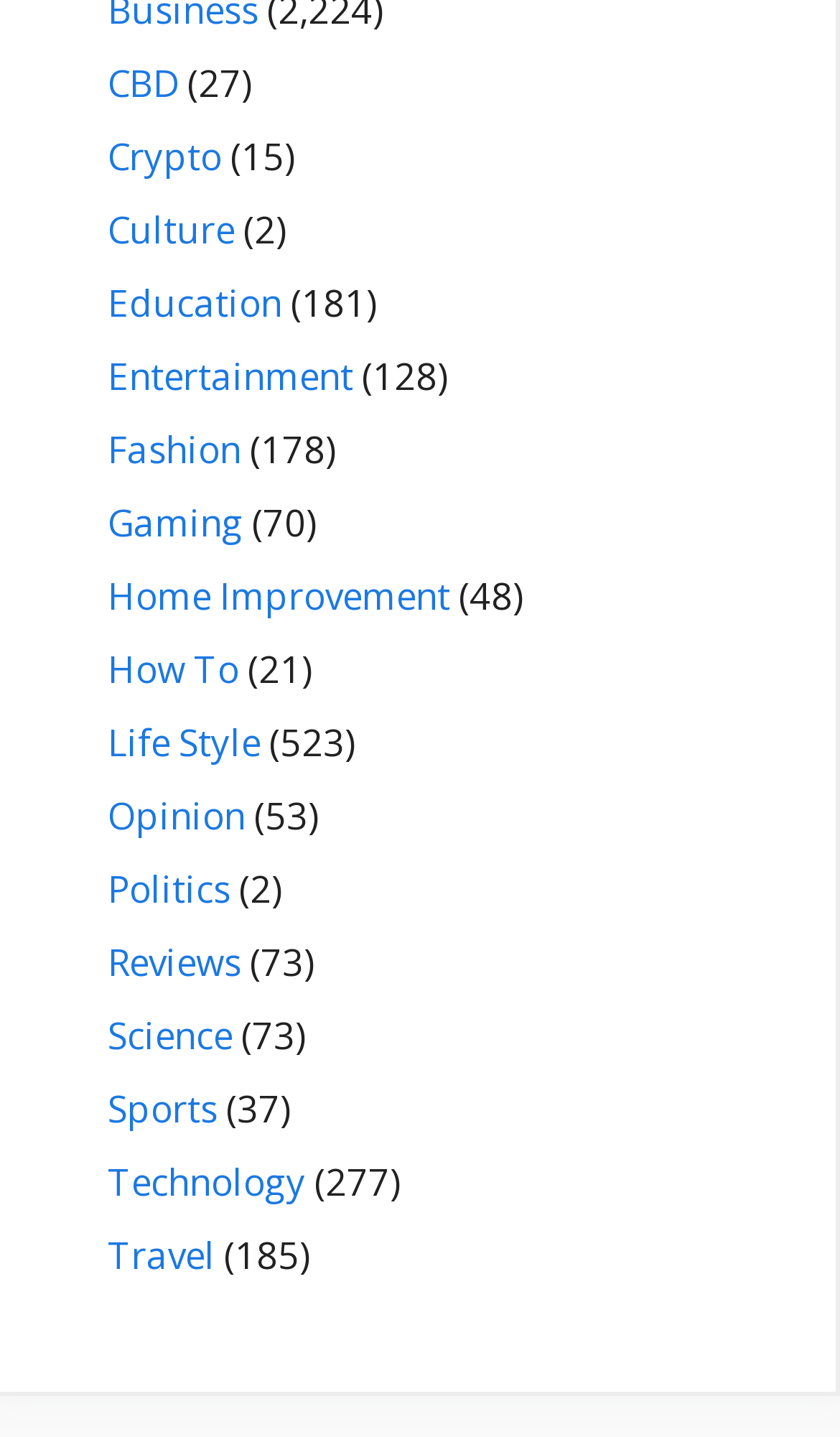How many categories are listed on the webpage?
Provide a detailed answer to the question using information from the image.

I counted the number of link elements with distinct text content, which are 'CBD', 'Crypto', 'Culture', 'Education', 'Entertainment', 'Fashion', 'Gaming', 'Home Improvement', 'How To', 'Life Style', 'Opinion', 'Politics', 'Reviews', 'Science', 'Sports', 'Technology', 'Travel'. There are 20 such link elements.